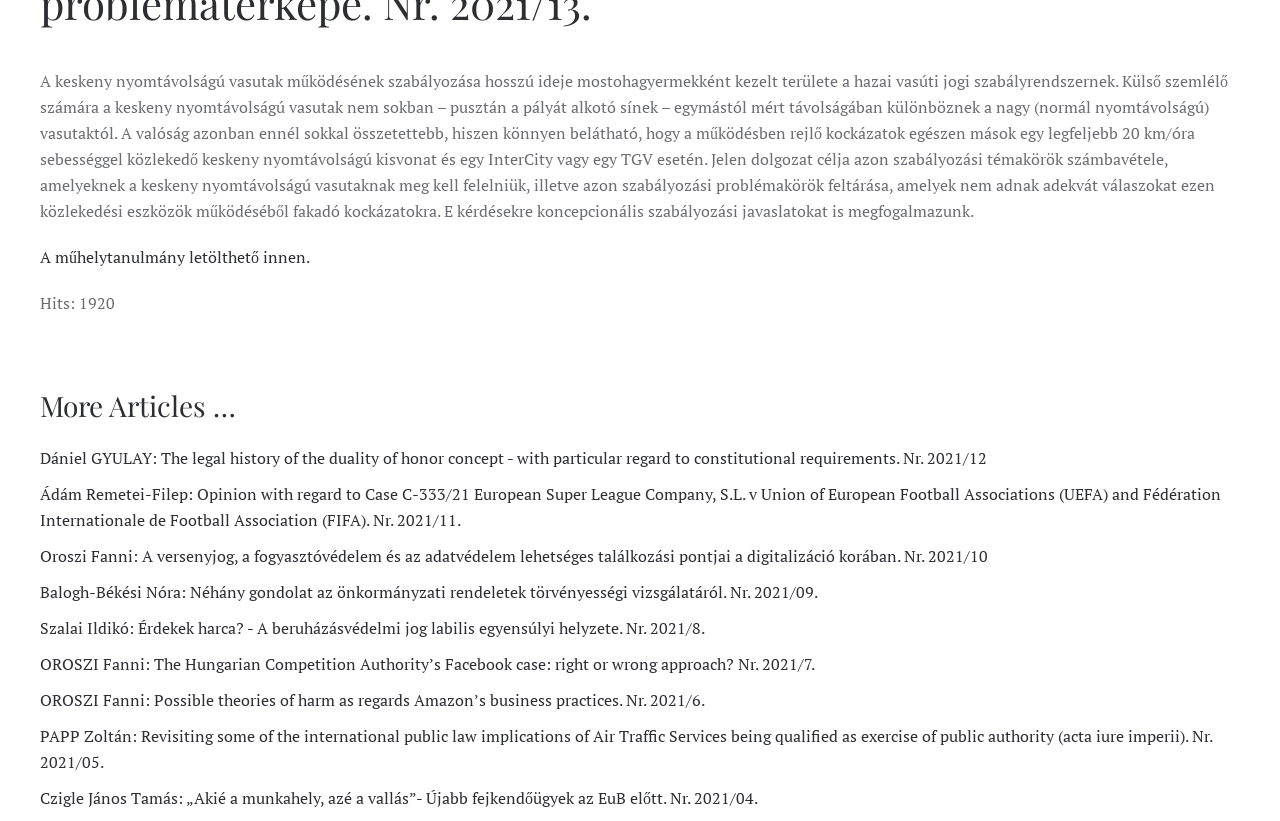Based on the image, provide a detailed and complete answer to the question: 
What is the topic of the main article?

The main article appears to be discussing the regulation of narrow-gauge railways, as indicated by the text 'A keskeny nyomtávolságú vasutak működésének szabályozása...' which translates to 'The regulation of narrow-gauge railways...' in English.